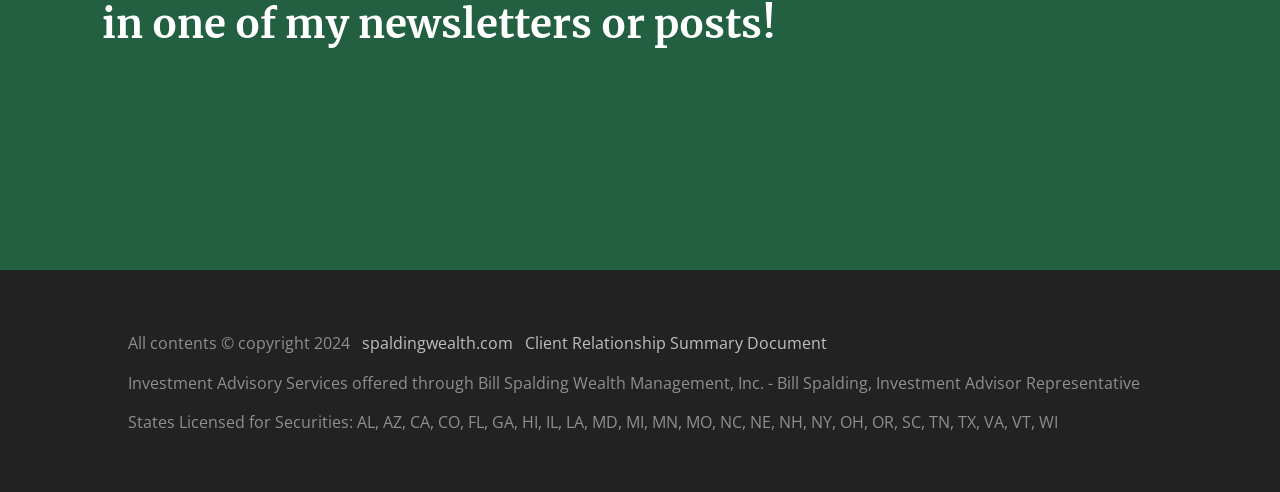Locate the bounding box of the UI element described by: "spaldingwealth.com" in the given webpage screenshot.

[0.283, 0.675, 0.401, 0.719]